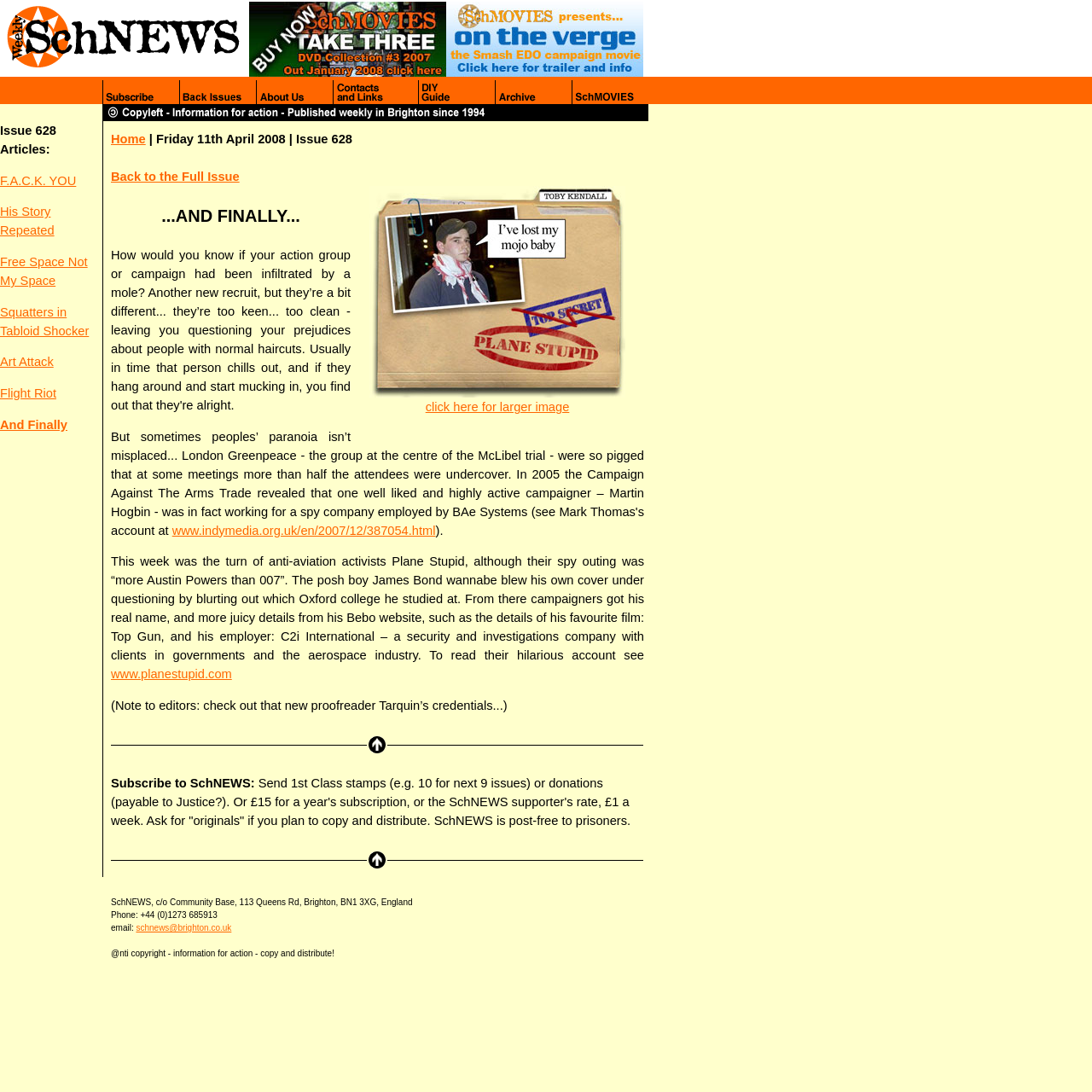What is the name of the newsletter?
Can you give a detailed and elaborate answer to the question?

I found the answer by looking at the top of the webpage, where it says 'SchNEWS the free weekly direct action newsheet from Brighton, UK'. This suggests that SchNEWS is the name of the newsletter.